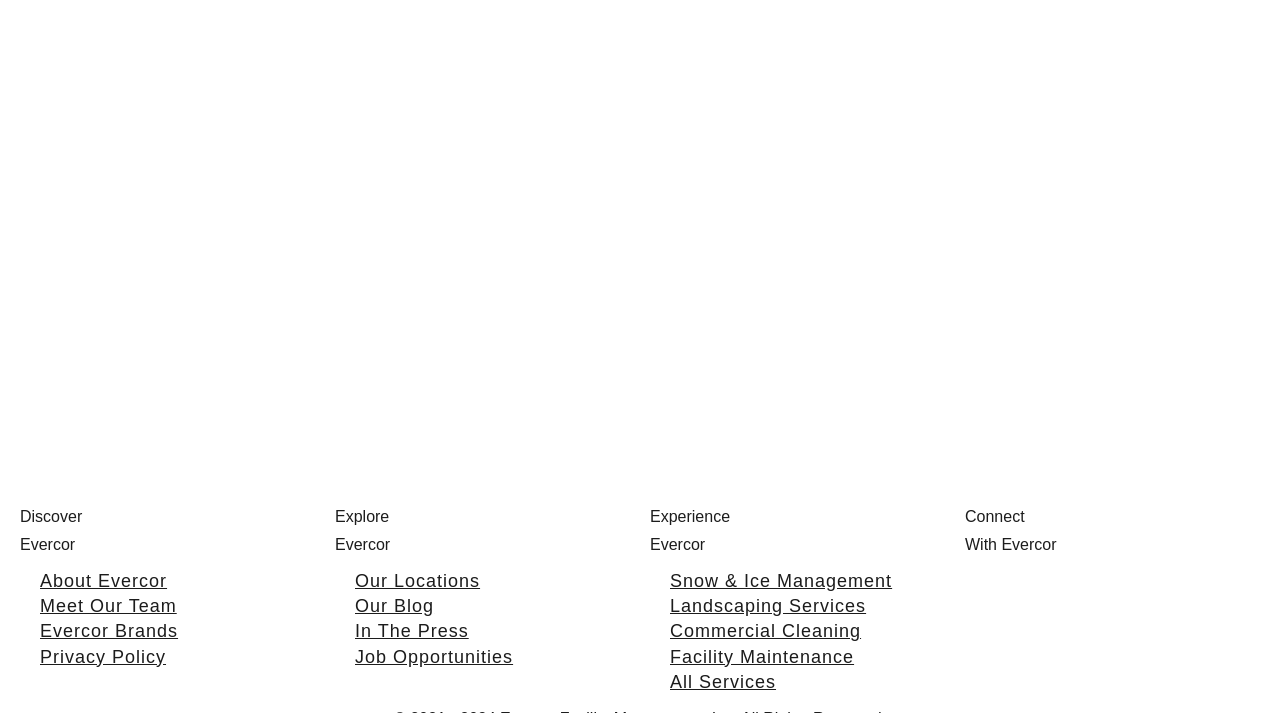Determine the bounding box coordinates for the clickable element required to fulfill the instruction: "Read the Privacy Policy". Provide the coordinates as four float numbers between 0 and 1, i.e., [left, top, right, bottom].

[0.031, 0.879, 0.13, 0.963]